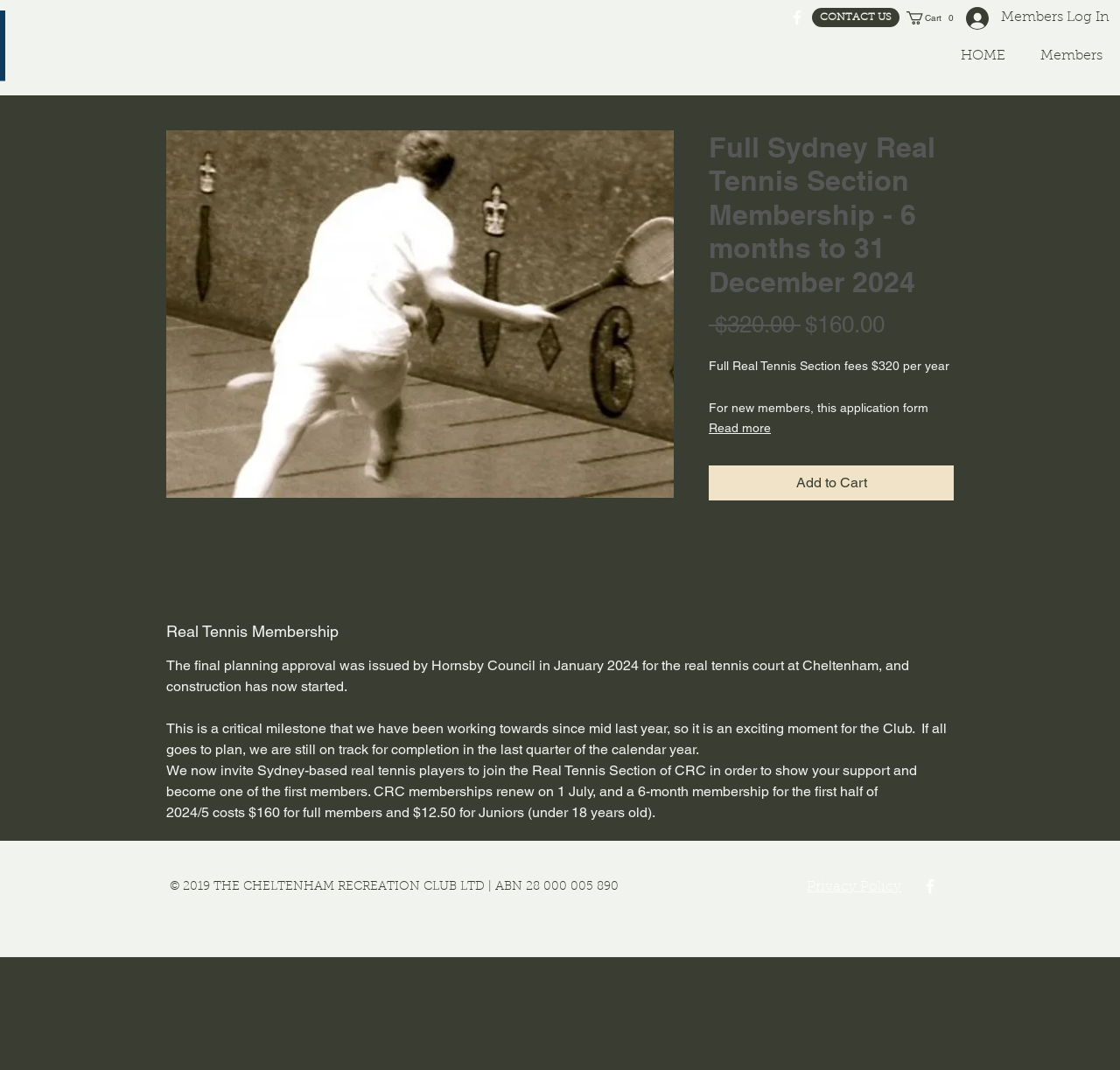Can you look at the image and give a comprehensive answer to the question:
What is the copyright year of the Cheltenham Recreation Club Ltd?

I found the answer by looking at the content info section of the webpage, where it mentions the copyright information. The text states that '© 2019 THE CHELTENHAM RECREATION CLUB LTD'.